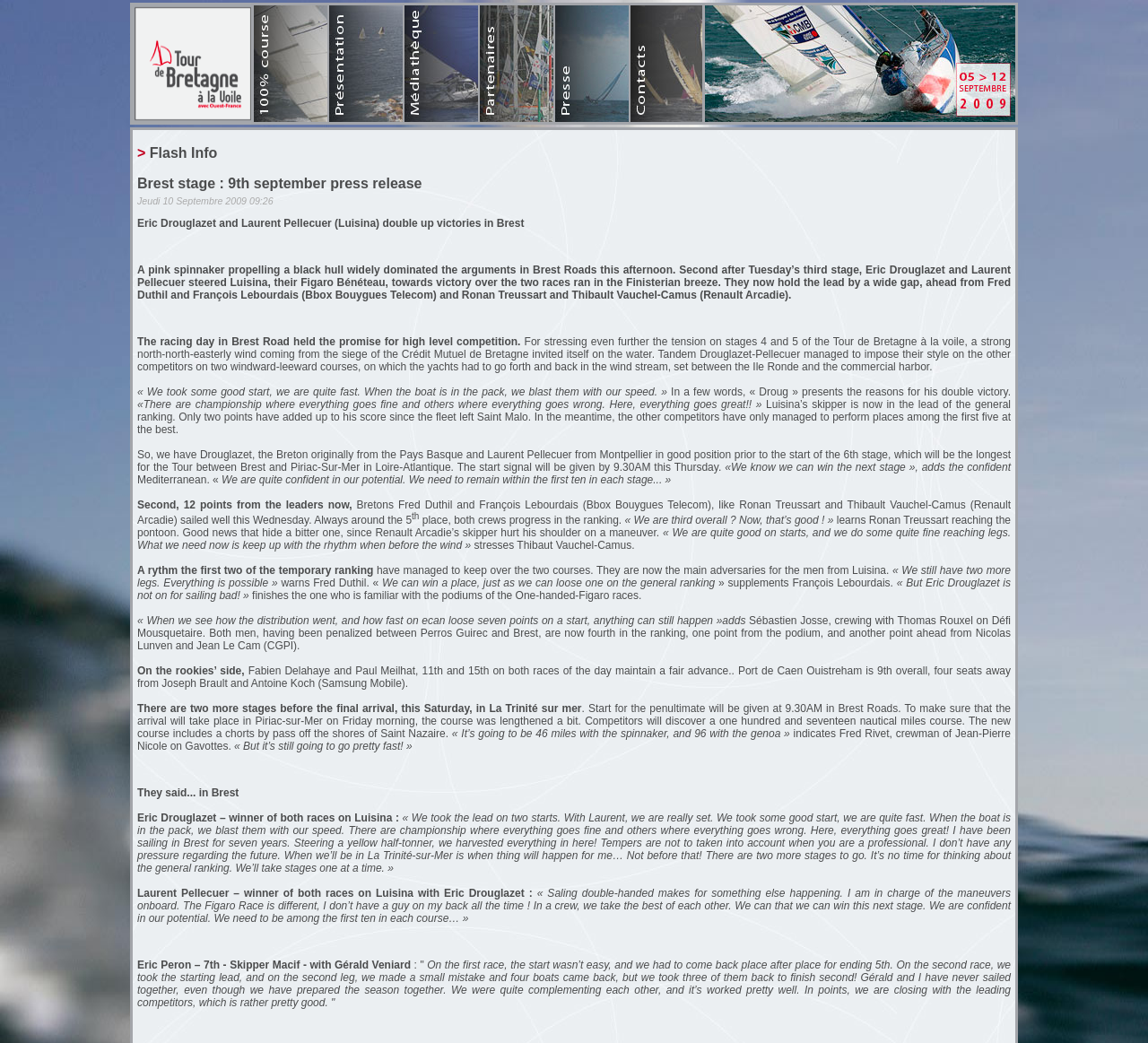Please identify the coordinates of the bounding box for the clickable region that will accomplish this instruction: "Read the article by Maile Pingel".

None